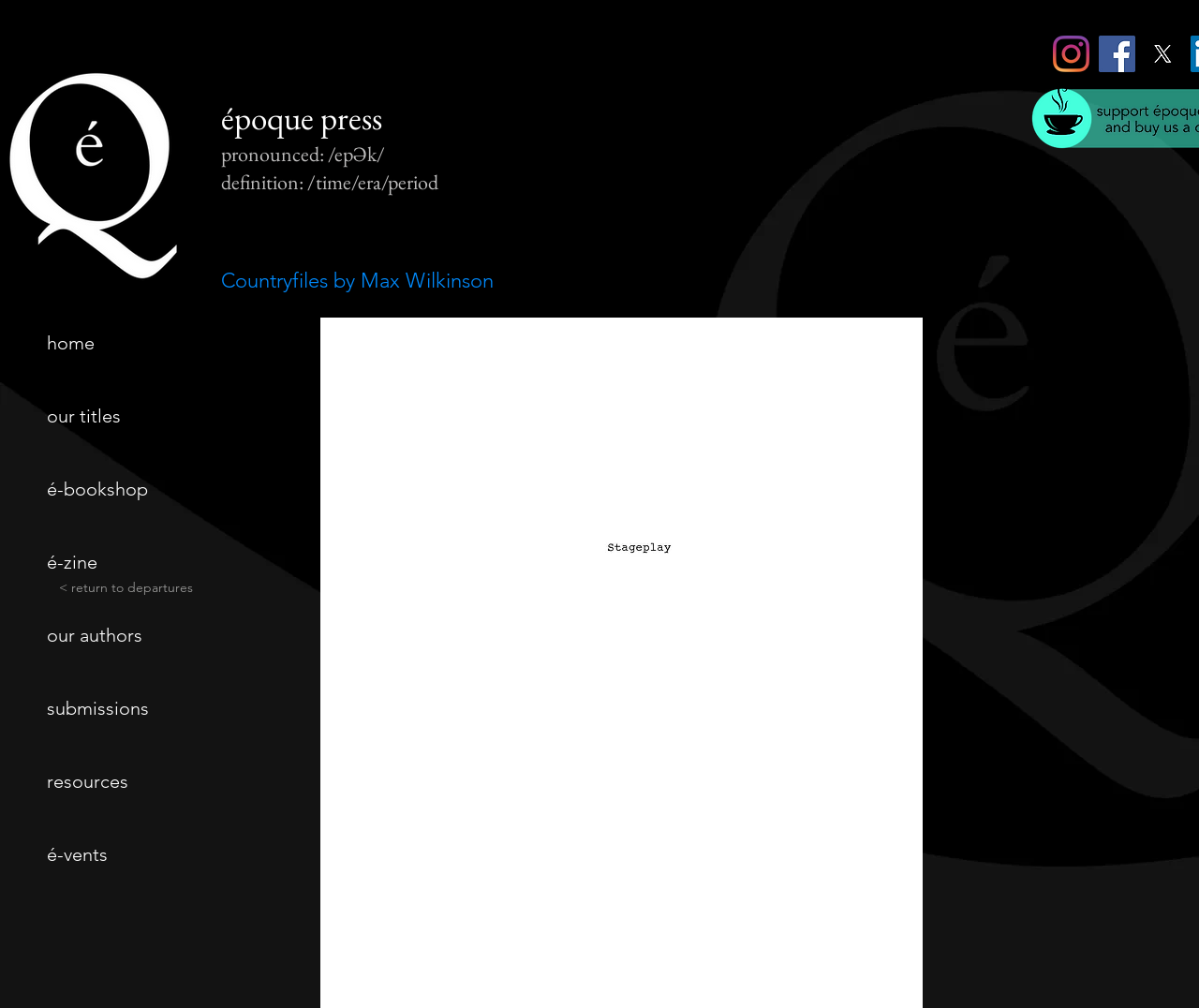Answer briefly with one word or phrase:
How many navigation links are present?

7